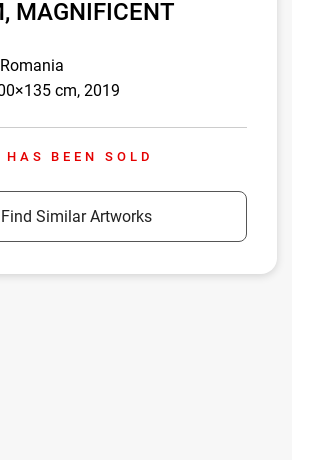Break down the image and describe every detail you can observe.

**Caption:** 

Explore the captivating artwork titled **"200X135CM, MAGNIFICENT EARTH"** by Romanian artist **Veronica Vilsan**. This impressive piece, created in **2019**, measures **200 x 135 cm**, showcasing a vivid landscape that embodies the beauty of nature. The artwork has a significant note: it **HAS BEEN SOLD**, indicating its desirability and appeal to art collectors. For those inspired by this piece, a button invites you to **Find Similar Artworks**, offering a gateway to discovering other stunning pieces that evoke a similar aesthetic.